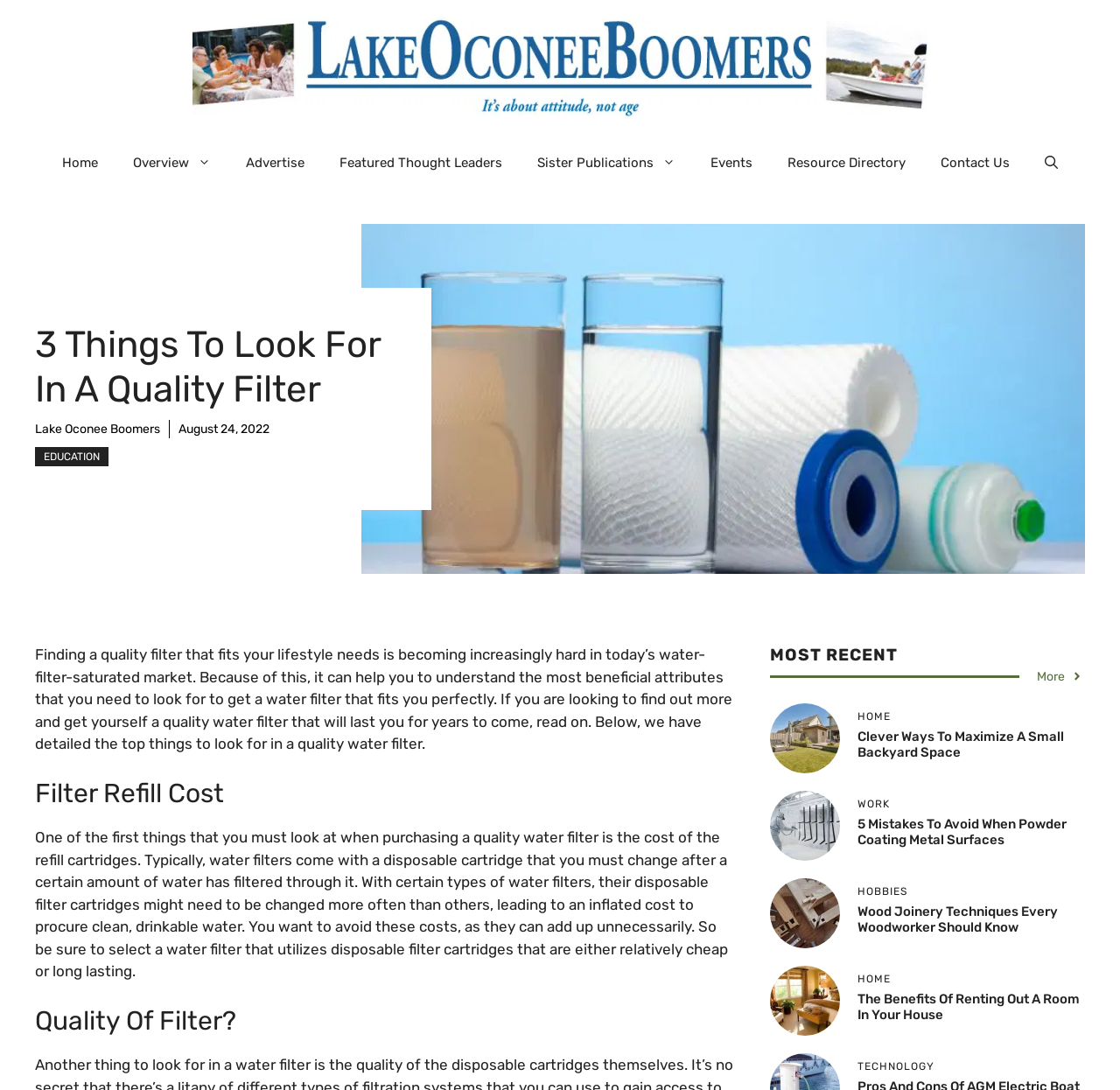Please determine the bounding box coordinates, formatted as (top-left x, top-left y, bottom-right x, bottom-right y), with all values as floating point numbers between 0 and 1. Identify the bounding box of the region described as: Overview

[0.103, 0.126, 0.204, 0.174]